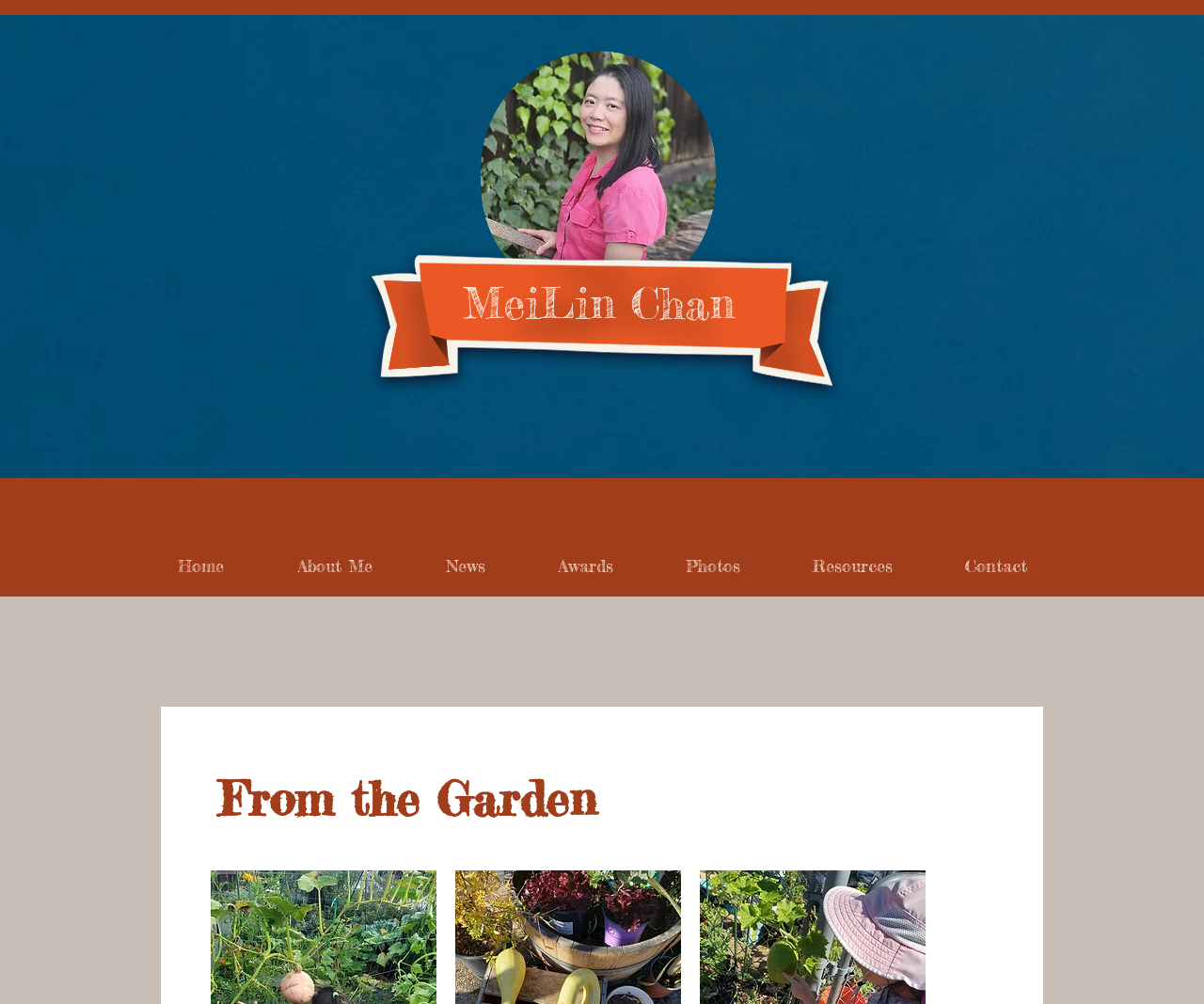Determine the bounding box coordinates for the clickable element to execute this instruction: "Click on MeiLin Chan's profile". Provide the coordinates as four float numbers between 0 and 1, i.e., [left, top, right, bottom].

[0.384, 0.276, 0.61, 0.328]